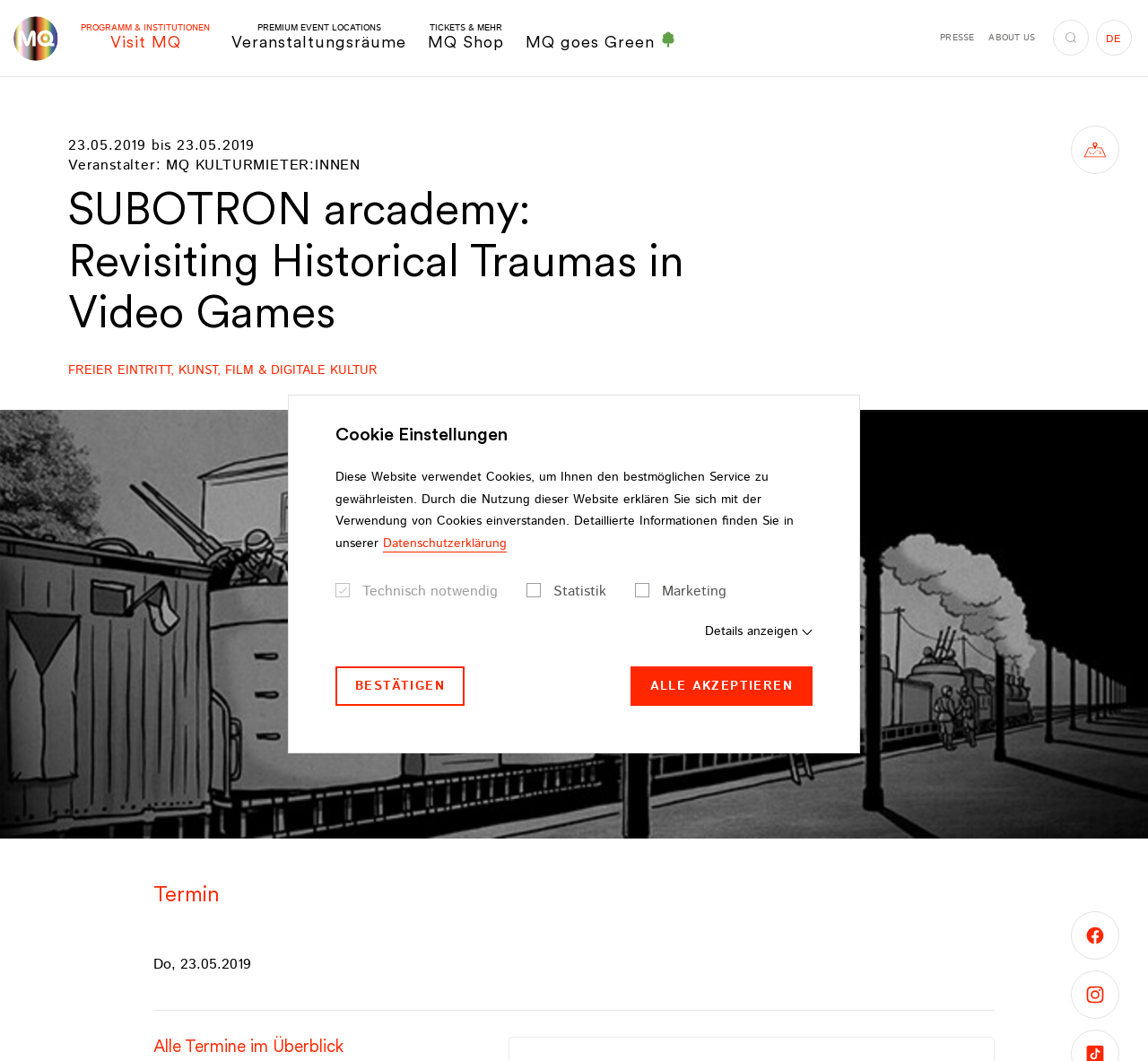What is the date of the event?
Answer the question with a single word or phrase derived from the image.

23.05.2019